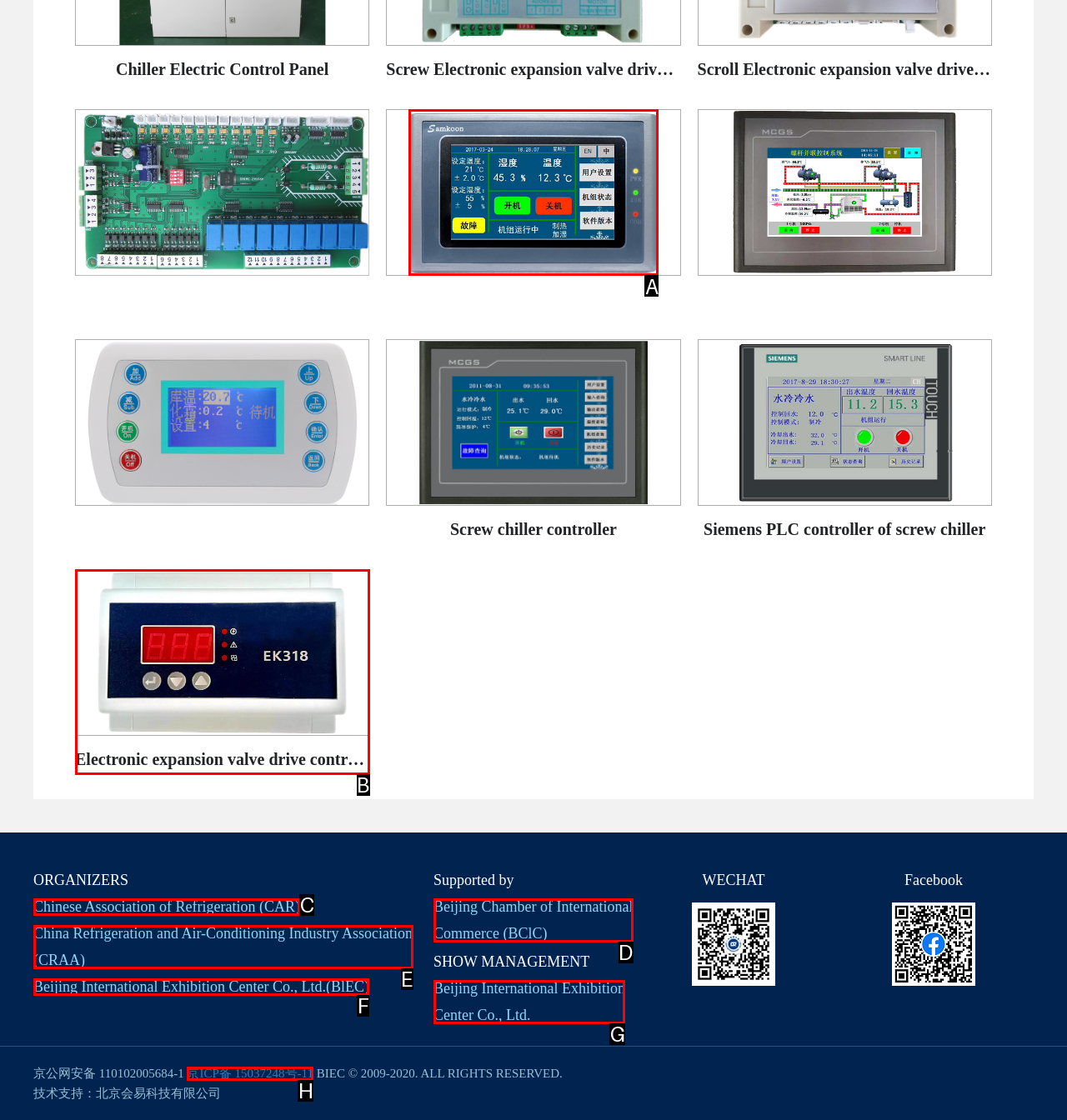Select the correct UI element to complete the task: View the image of Screw Electronic expansion valve drive controller
Please provide the letter of the chosen option.

A